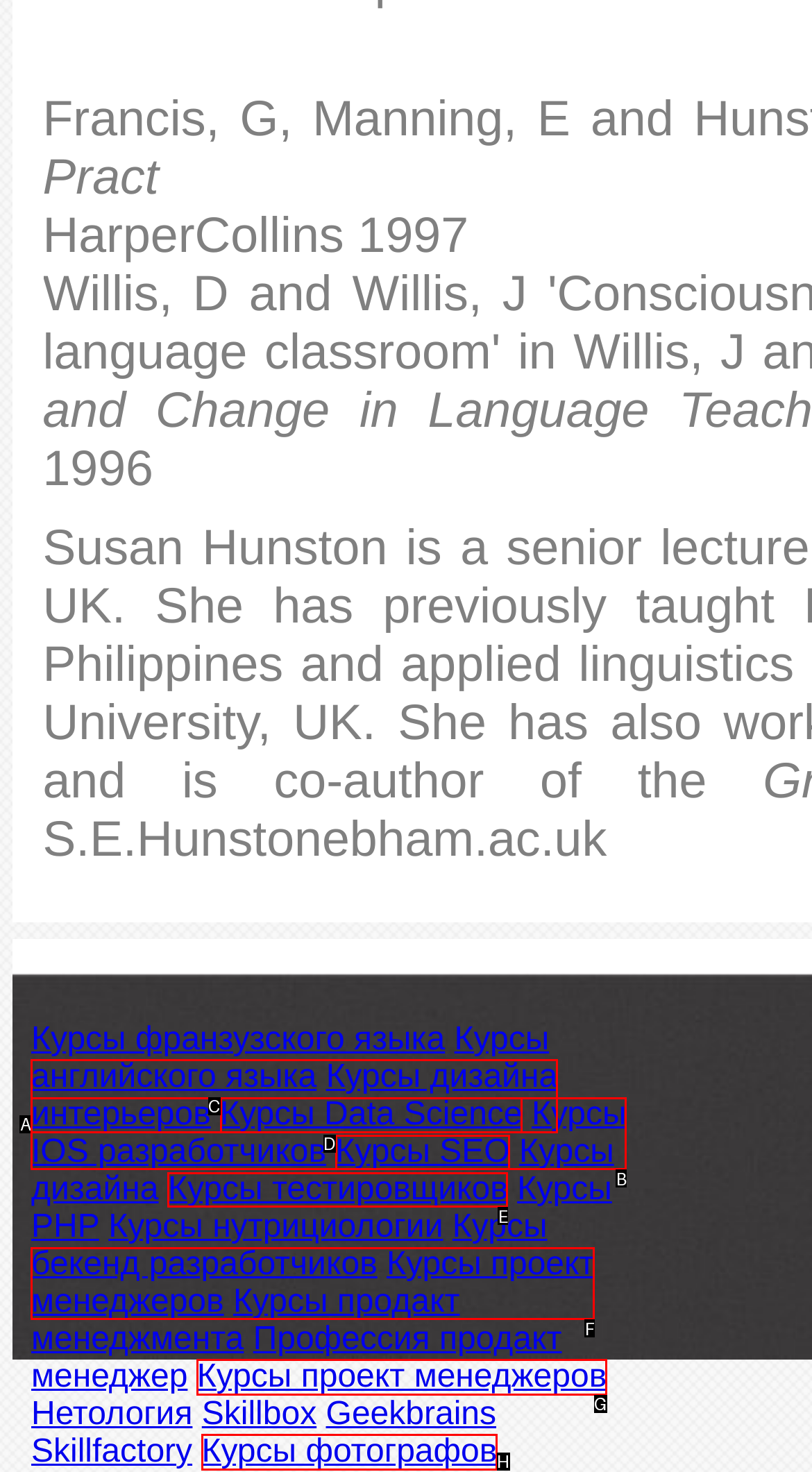Identify the option that corresponds to the description: Курсы проект менеджеров 
Provide the letter of the matching option from the available choices directly.

F